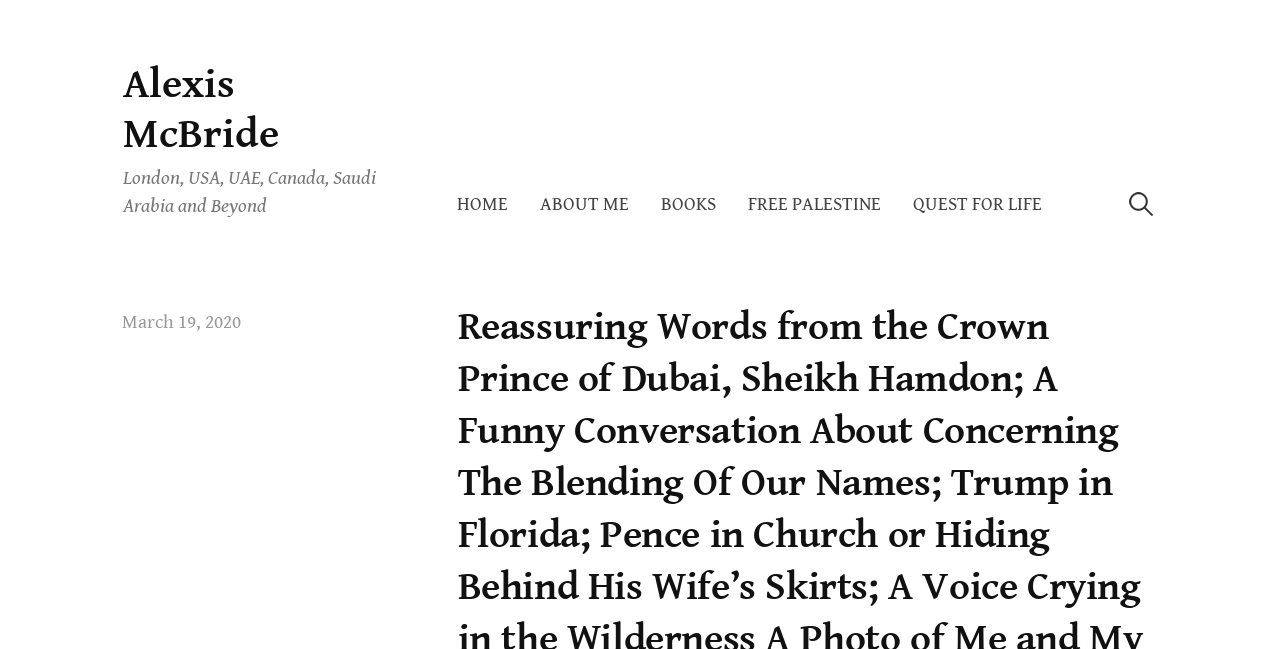Based on the image, give a detailed response to the question: What is the author's name?

I found the author's name by looking at the link at the top of the page, which says 'Alexis McBride'.